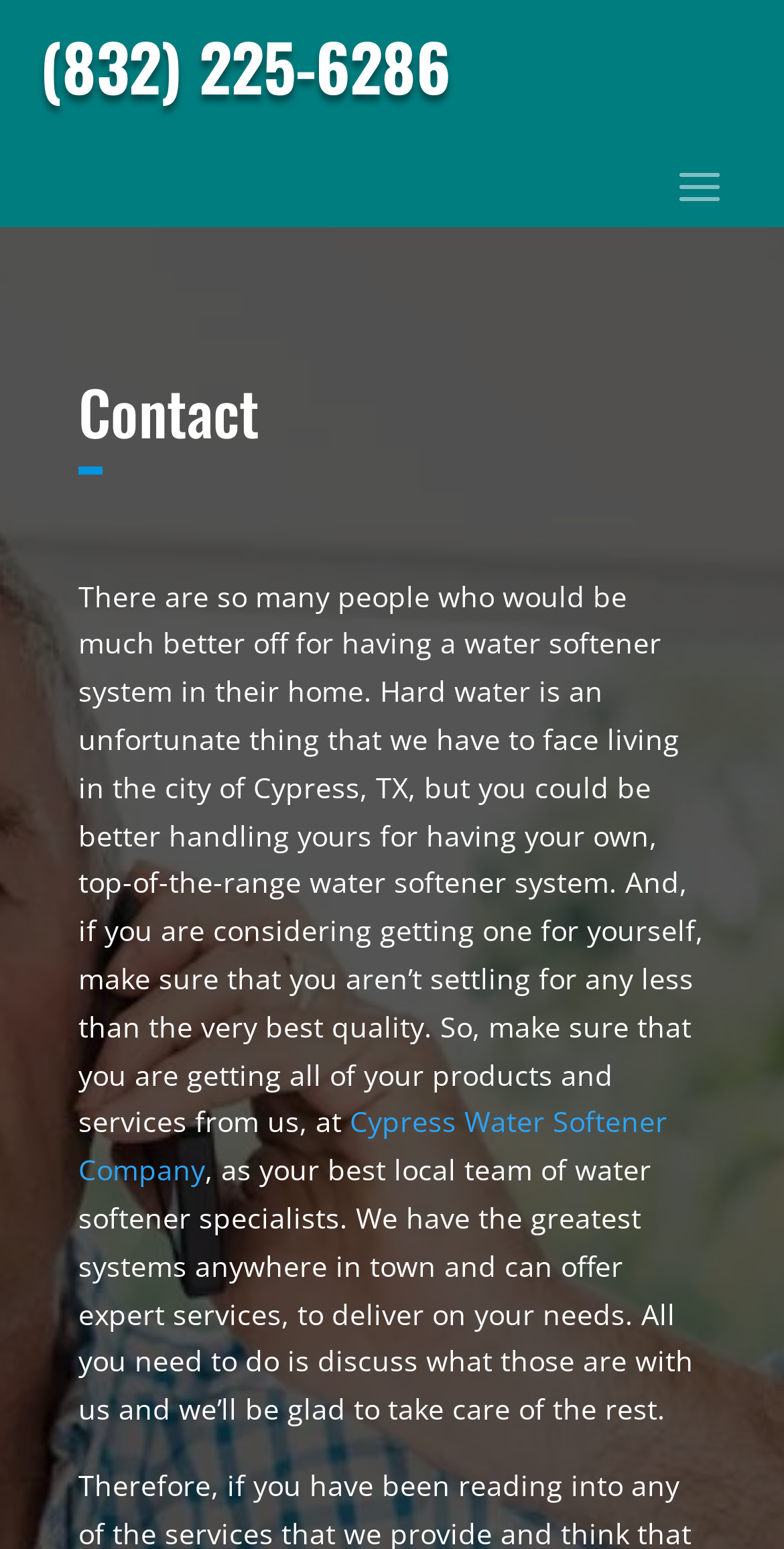Identify the bounding box coordinates for the UI element mentioned here: "Cypress Water Softener Company". Provide the coordinates as four float values between 0 and 1, i.e., [left, top, right, bottom].

[0.1, 0.712, 0.851, 0.767]